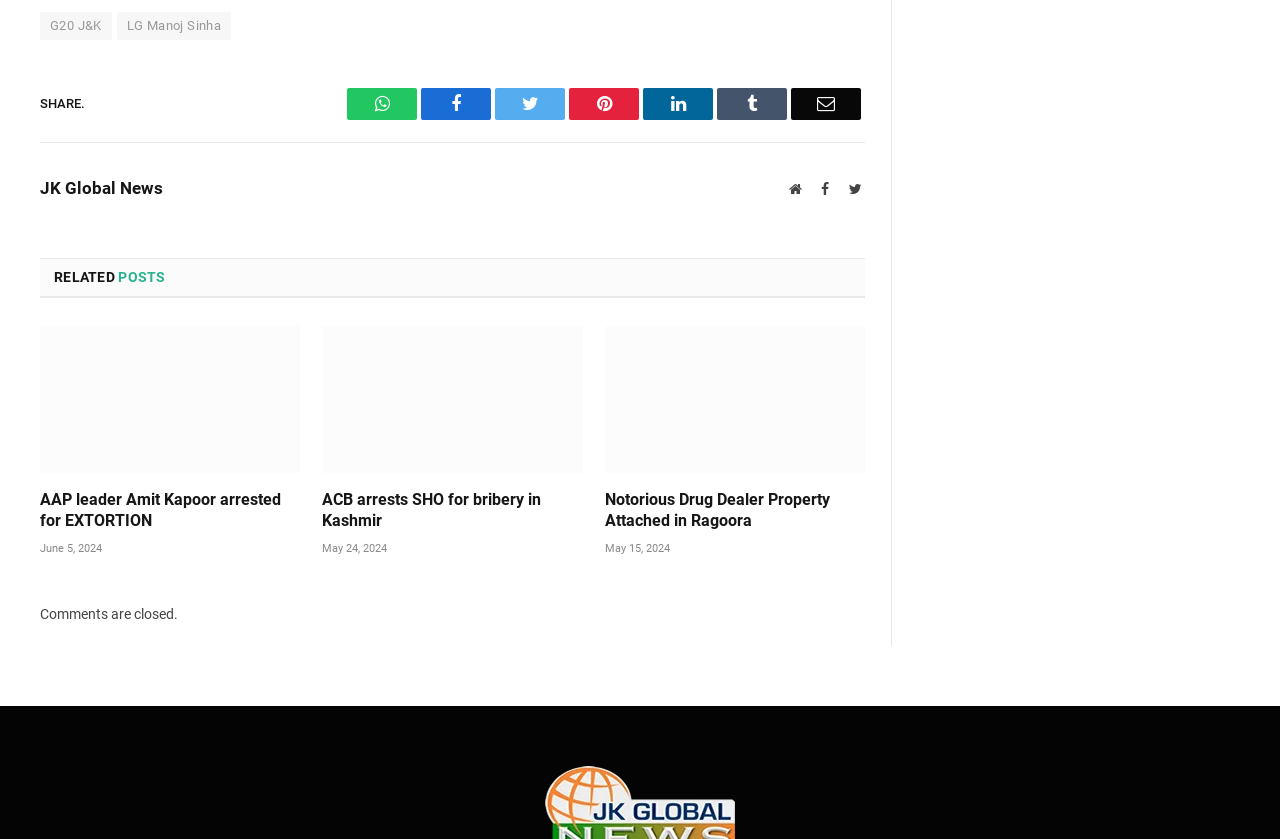Please identify the coordinates of the bounding box that should be clicked to fulfill this instruction: "Share on WhatsApp".

[0.271, 0.105, 0.326, 0.143]